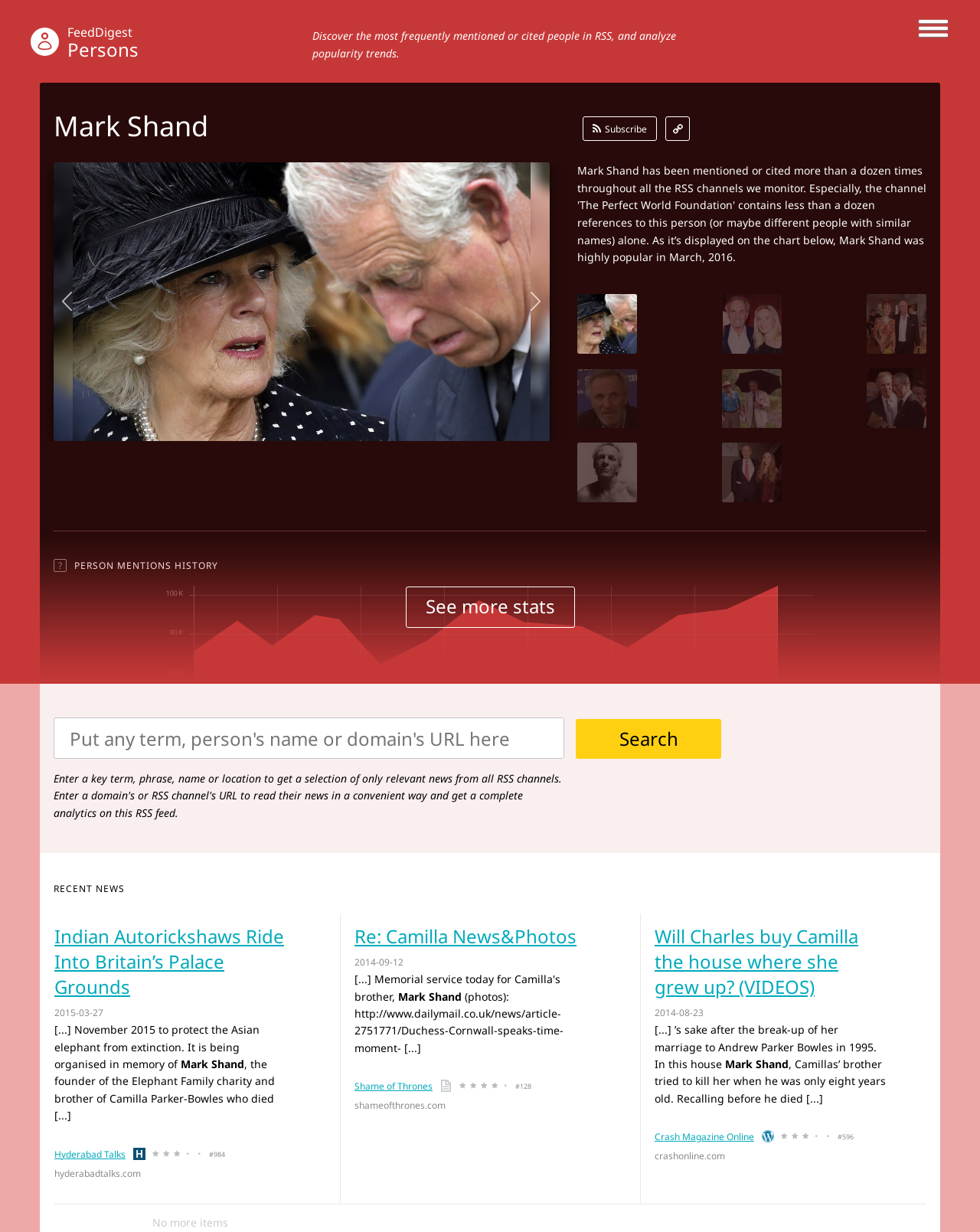Identify the bounding box for the UI element described as: "Hyderabad Talks". Ensure the coordinates are four float numbers between 0 and 1, formatted as [left, top, right, bottom].

[0.055, 0.931, 0.128, 0.942]